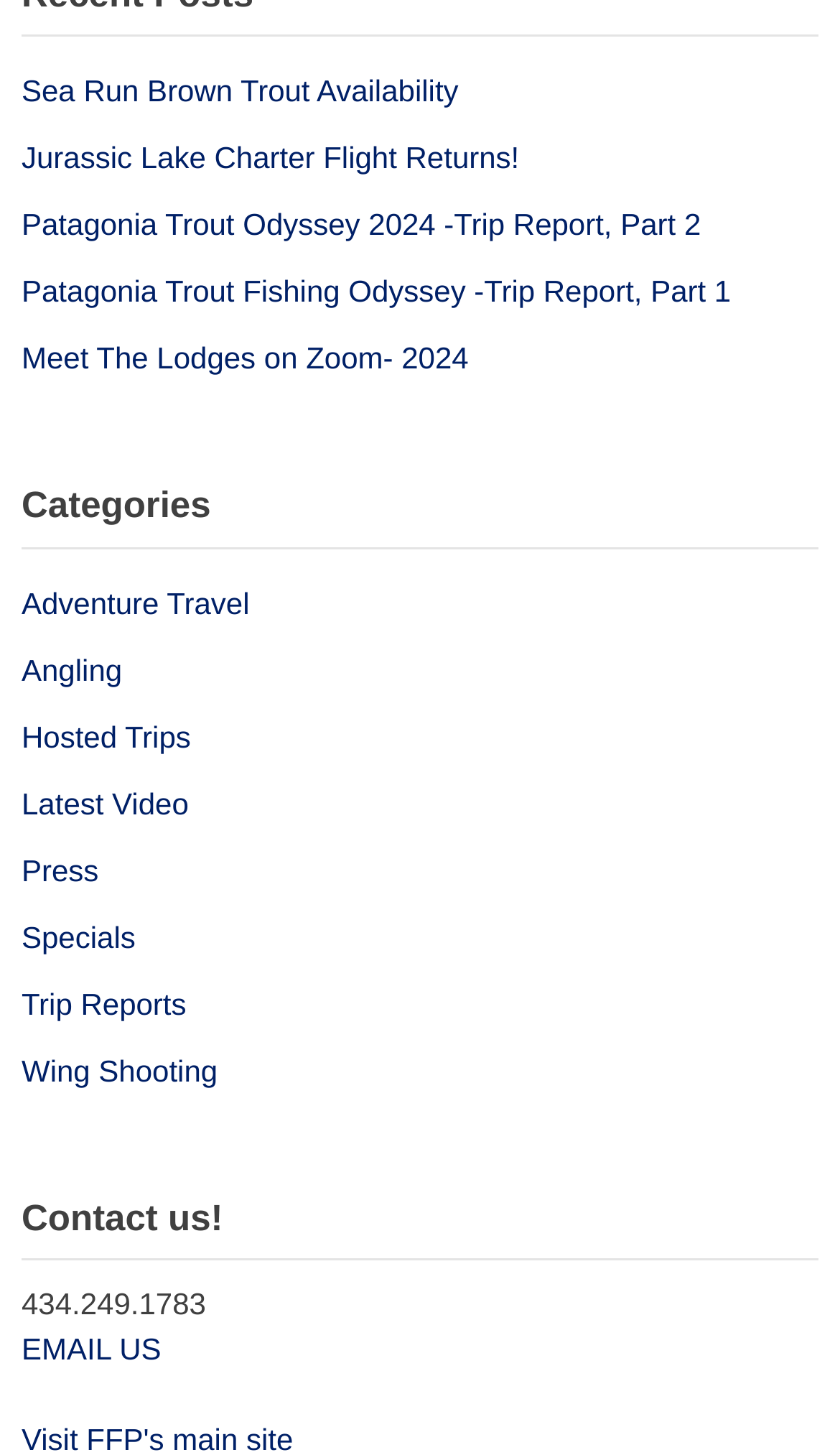Given the element description "EMAIL US" in the screenshot, predict the bounding box coordinates of that UI element.

[0.026, 0.916, 0.192, 0.939]